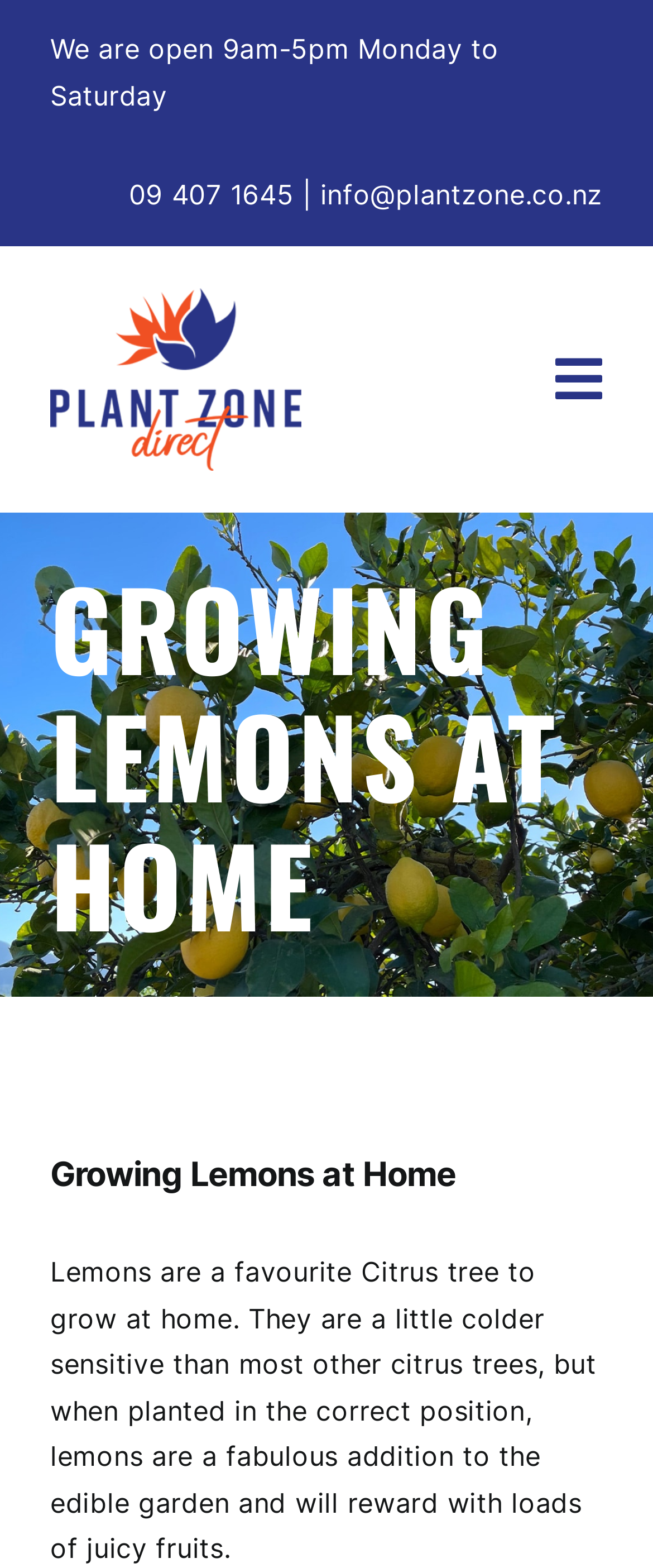Please answer the following question using a single word or phrase: 
What type of tree is being discussed on this page?

Citrus tree